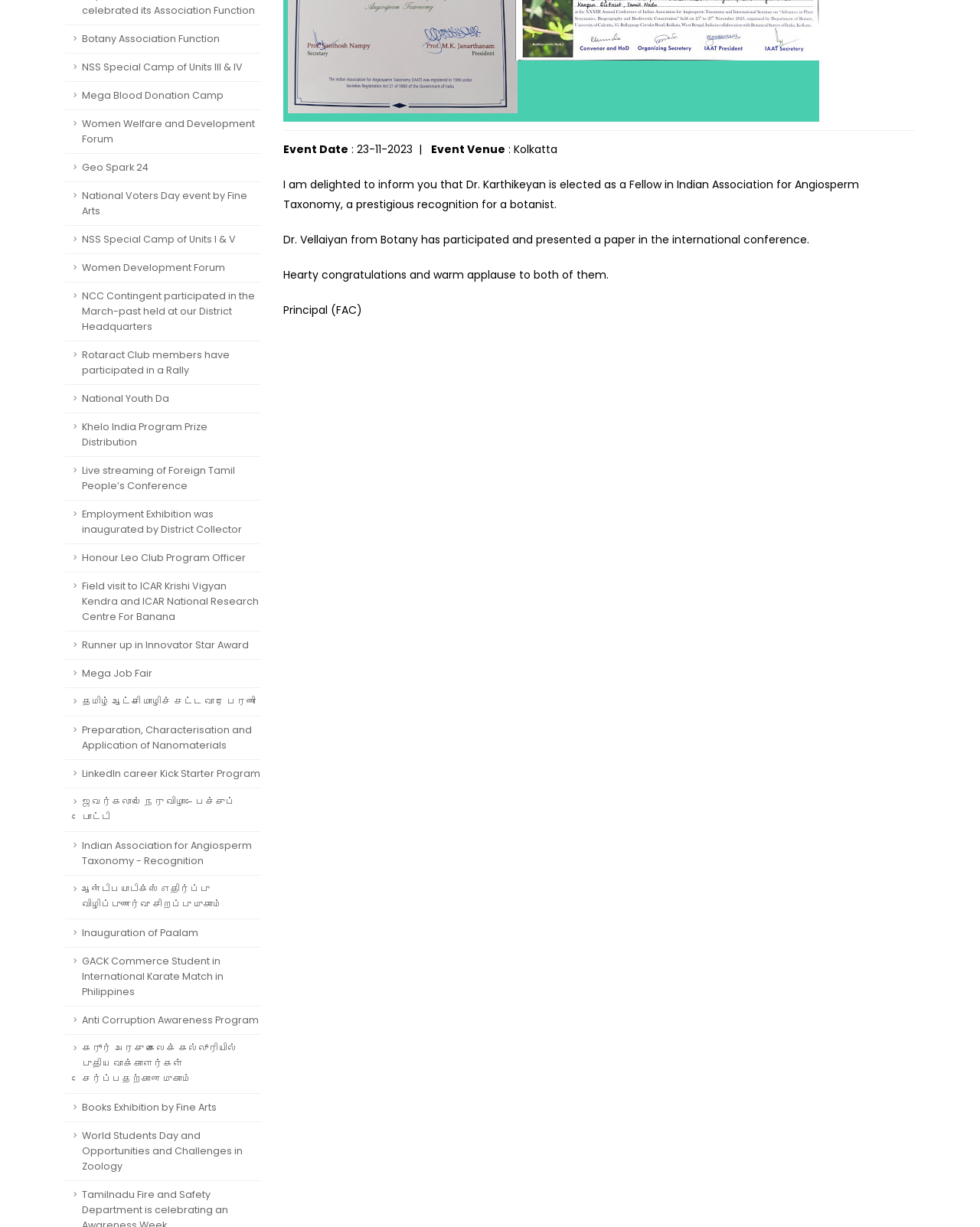From the webpage screenshot, predict the bounding box coordinates (top-left x, top-left y, bottom-right x, bottom-right y) for the UI element described here: Anti Corruption Awareness Program

[0.066, 0.82, 0.266, 0.843]